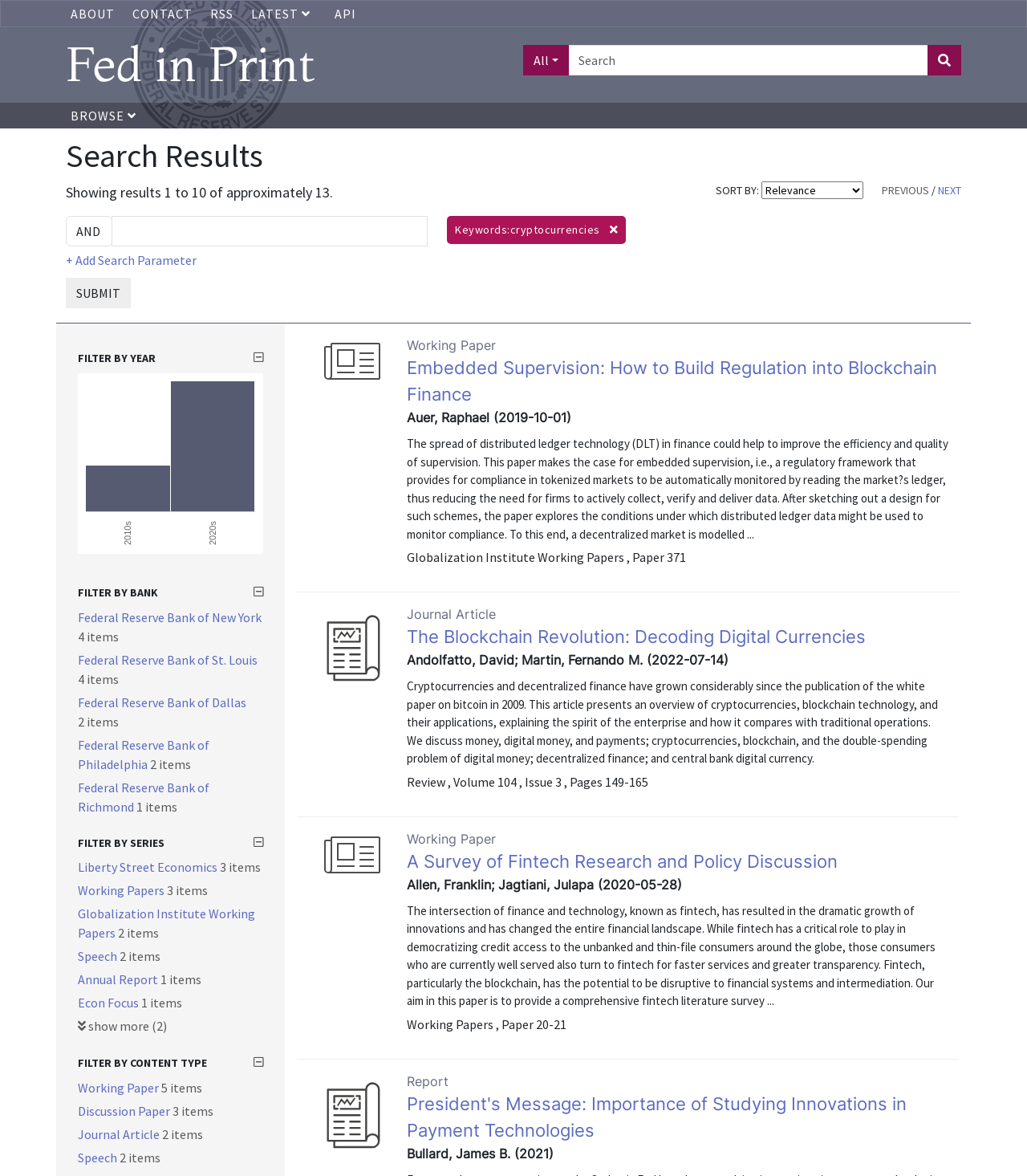Please find and generate the text of the main header of the webpage.

Fed in Print